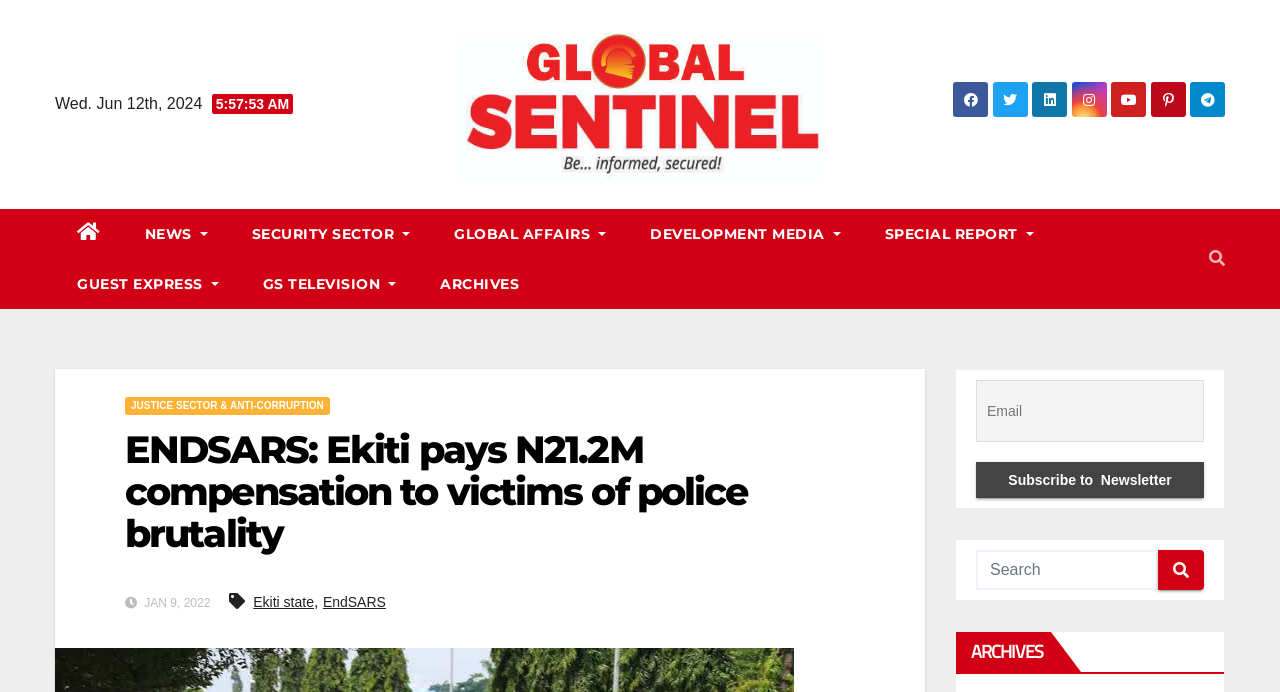What is the topic of the news article?
Refer to the image and provide a concise answer in one word or phrase.

ENDSARS